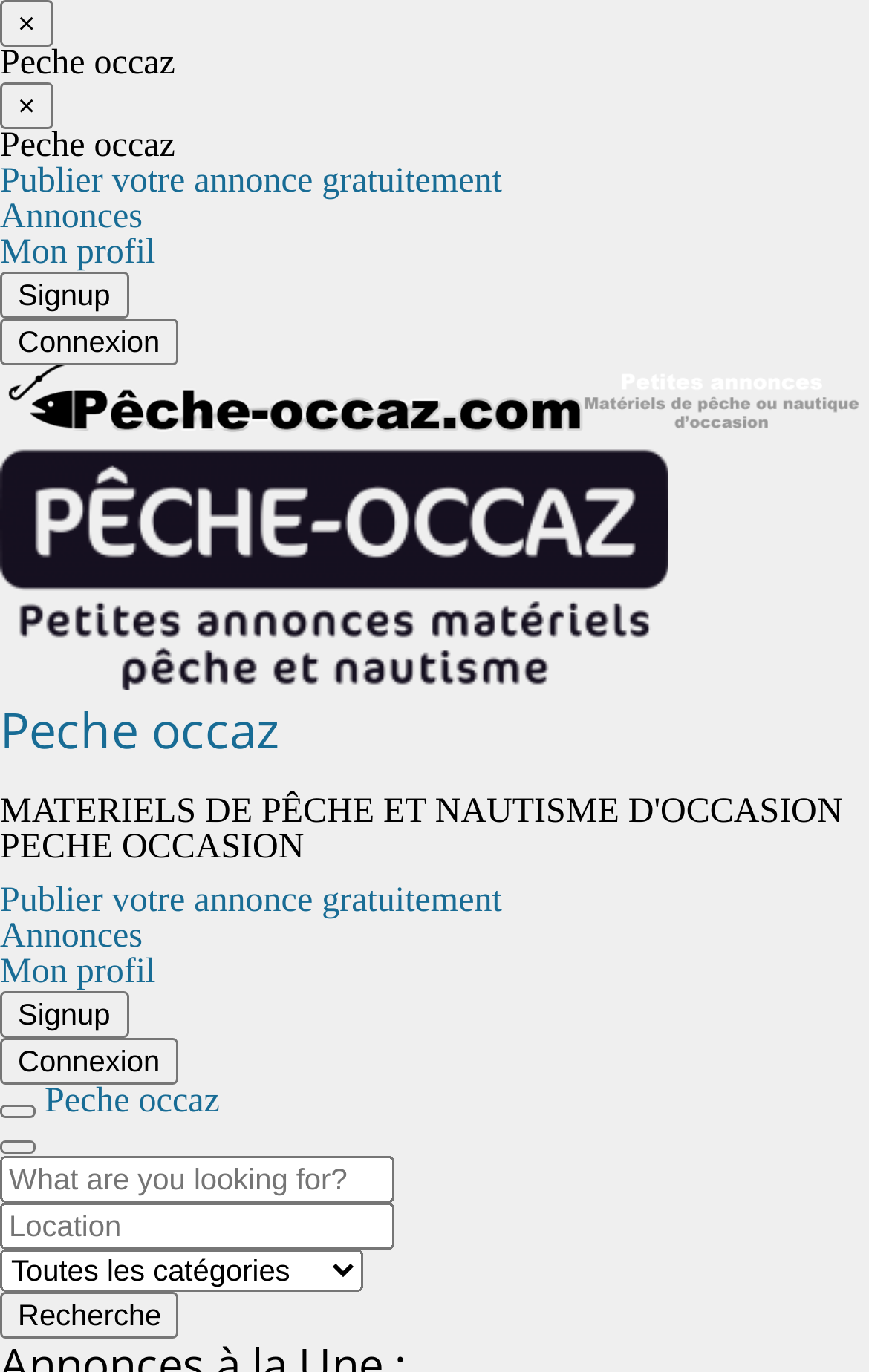Kindly provide the bounding box coordinates of the section you need to click on to fulfill the given instruction: "Publish your ad for free".

[0.0, 0.119, 0.578, 0.146]